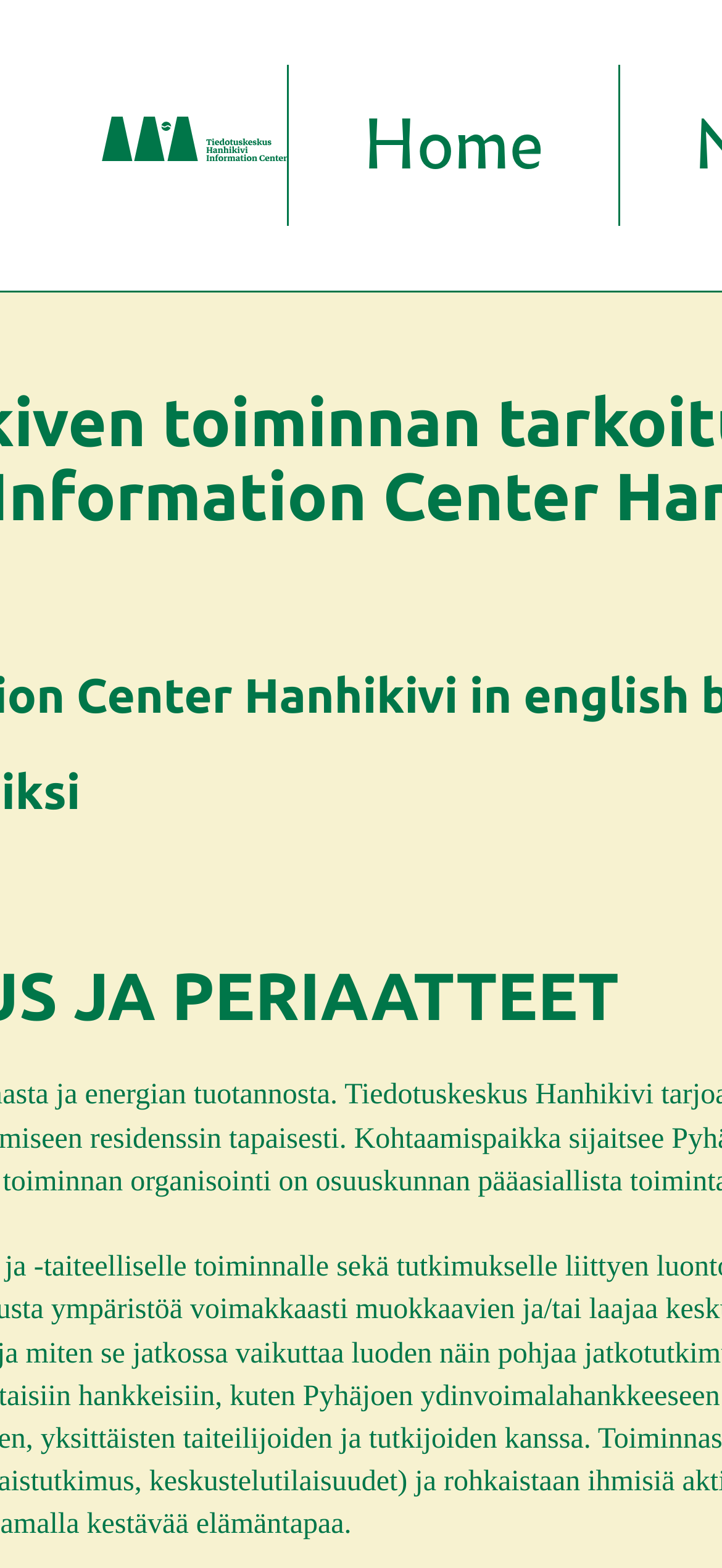Please provide the bounding box coordinates in the format (top-left x, top-left y, bottom-right x, bottom-right y). Remember, all values are floating point numbers between 0 and 1. What is the bounding box coordinate of the region described as: parent_node: Home

[0.141, 0.074, 0.397, 0.111]